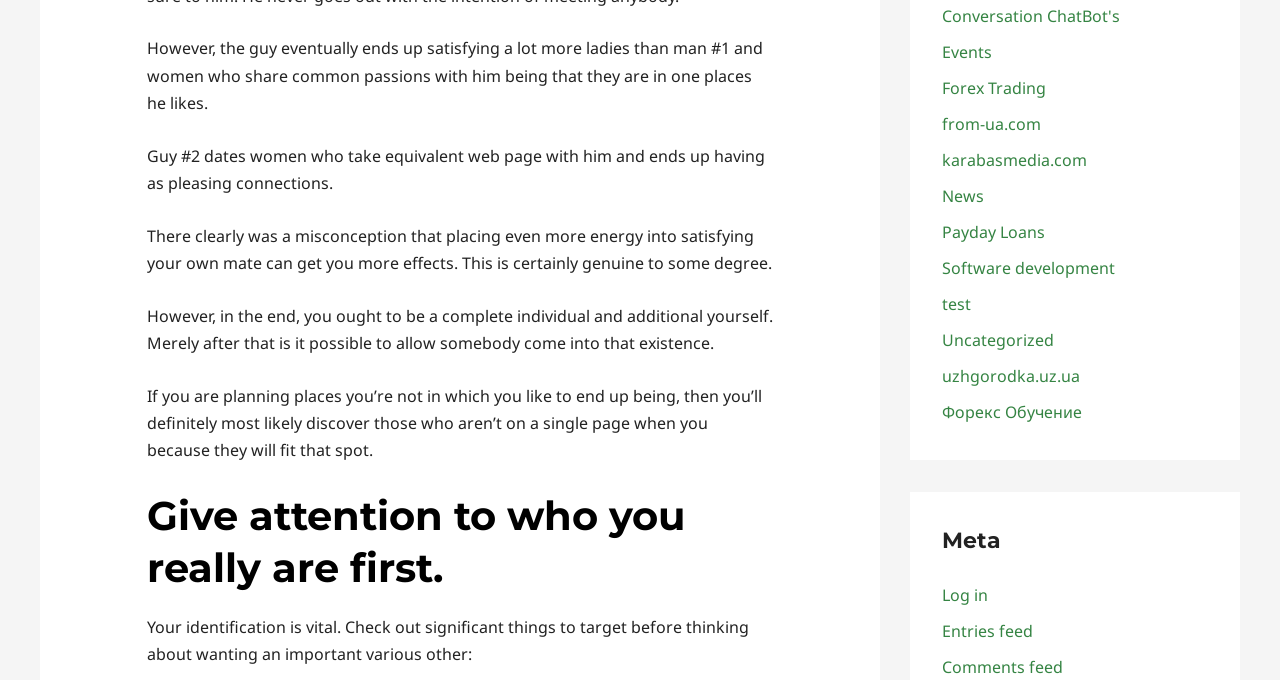Provide the bounding box for the UI element matching this description: "test".

[0.736, 0.431, 0.759, 0.464]